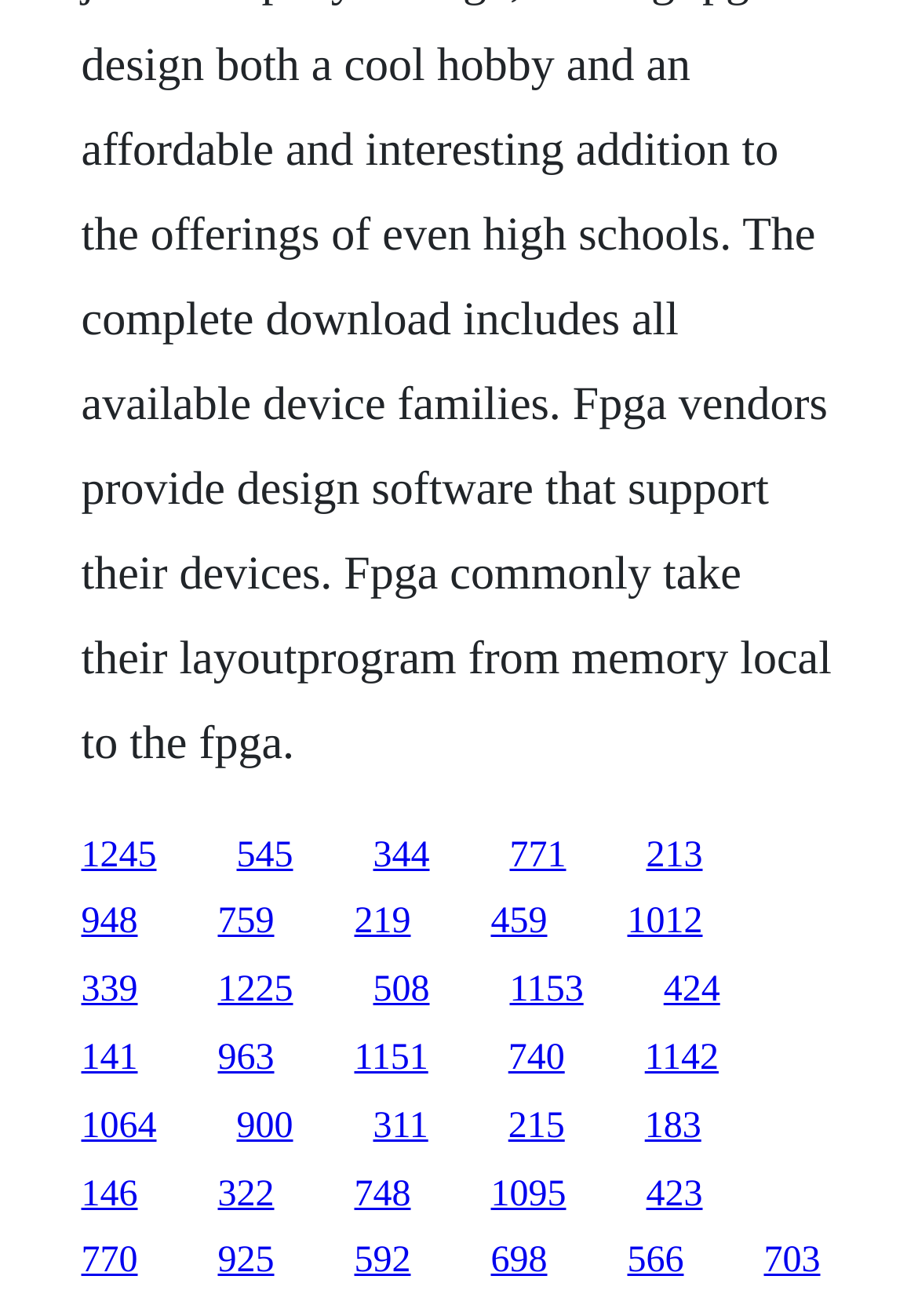Use the details in the image to answer the question thoroughly: 
Are the links arranged in a single row?

I analyzed the y1 and y2 coordinates of the links and found that they have different vertical positions, indicating that they are arranged in multiple rows.